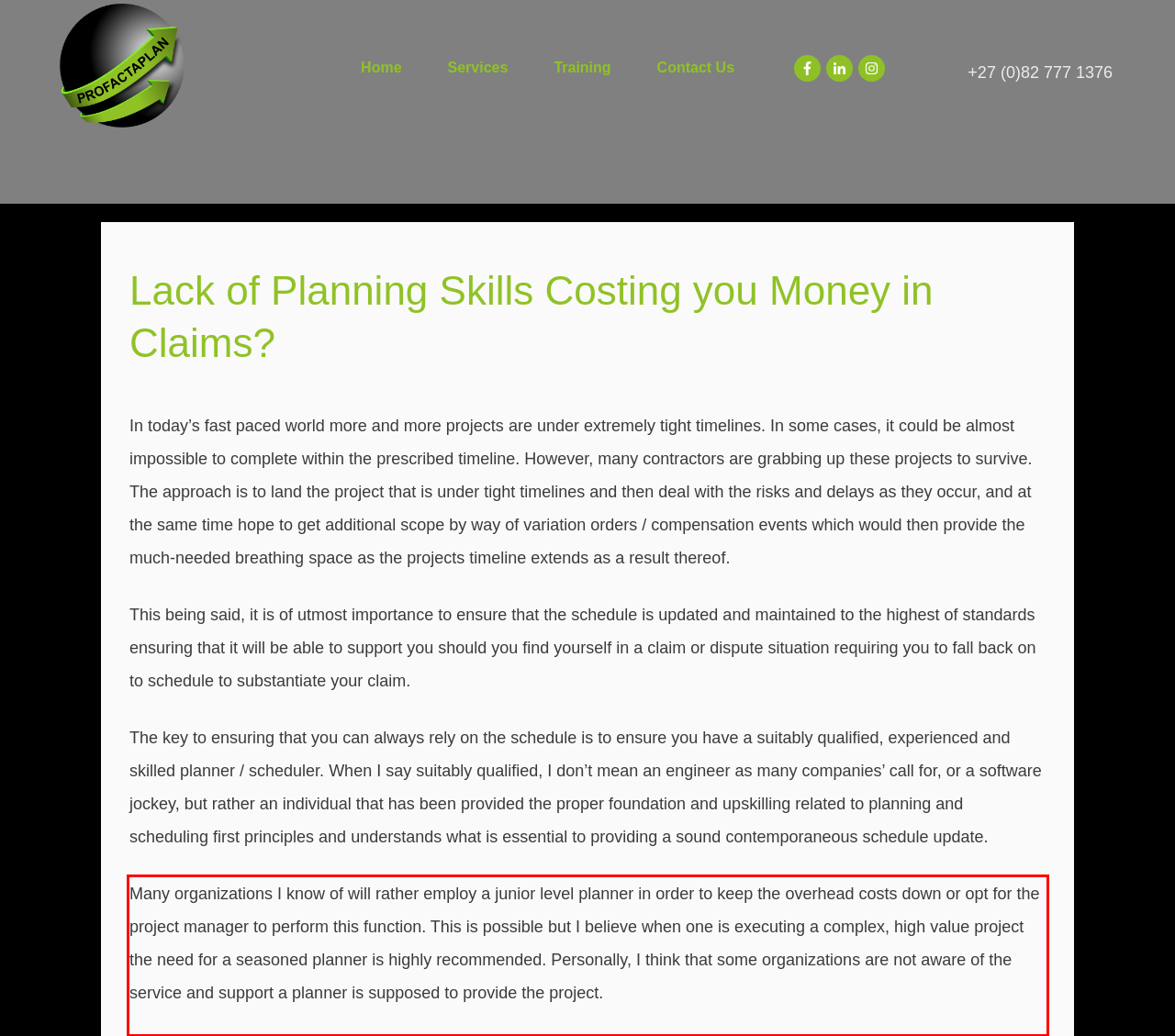Please analyze the provided webpage screenshot and perform OCR to extract the text content from the red rectangle bounding box.

Many organizations I know of will rather employ a junior level planner in order to keep the overhead costs down or opt for the project manager to perform this function. This is possible but I believe when one is executing a complex, high value project the need for a seasoned planner is highly recommended. Personally, I think that some organizations are not aware of the service and support a planner is supposed to provide the project.